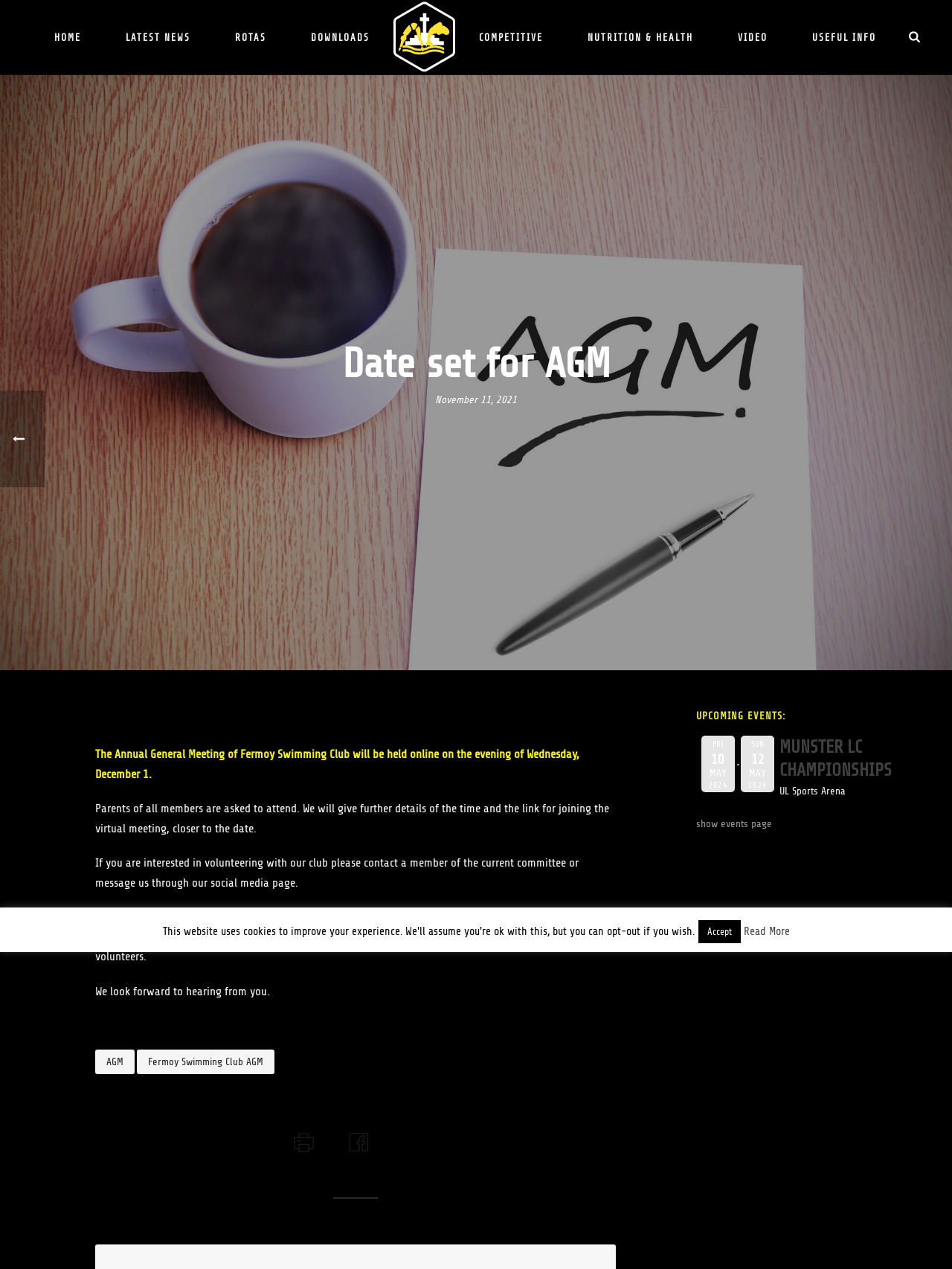Based on the element description, predict the bounding box coordinates (top-left x, top-left y, bottom-right x, bottom-right y) for the UI element in the screenshot: Latest News

[0.109, 0.023, 0.224, 0.037]